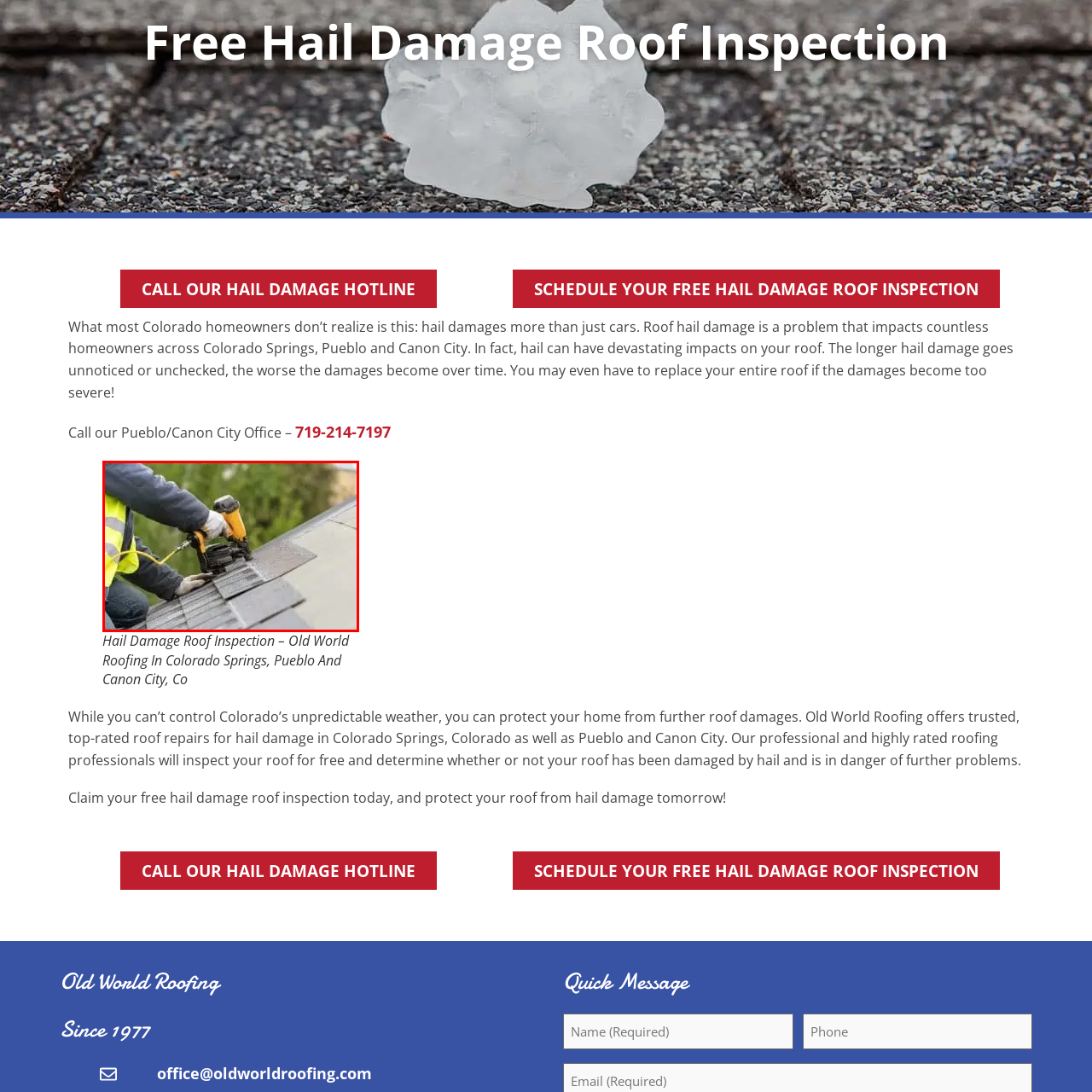Please examine the highlighted section of the image enclosed in the red rectangle and provide a comprehensive answer to the following question based on your observation: What is the likely setting of the image?

The background features blurred greenery, hinting at an outdoor setting, likely a residential area, which aligns with the theme of hail damage roof inspections offered by Old World Roofing.